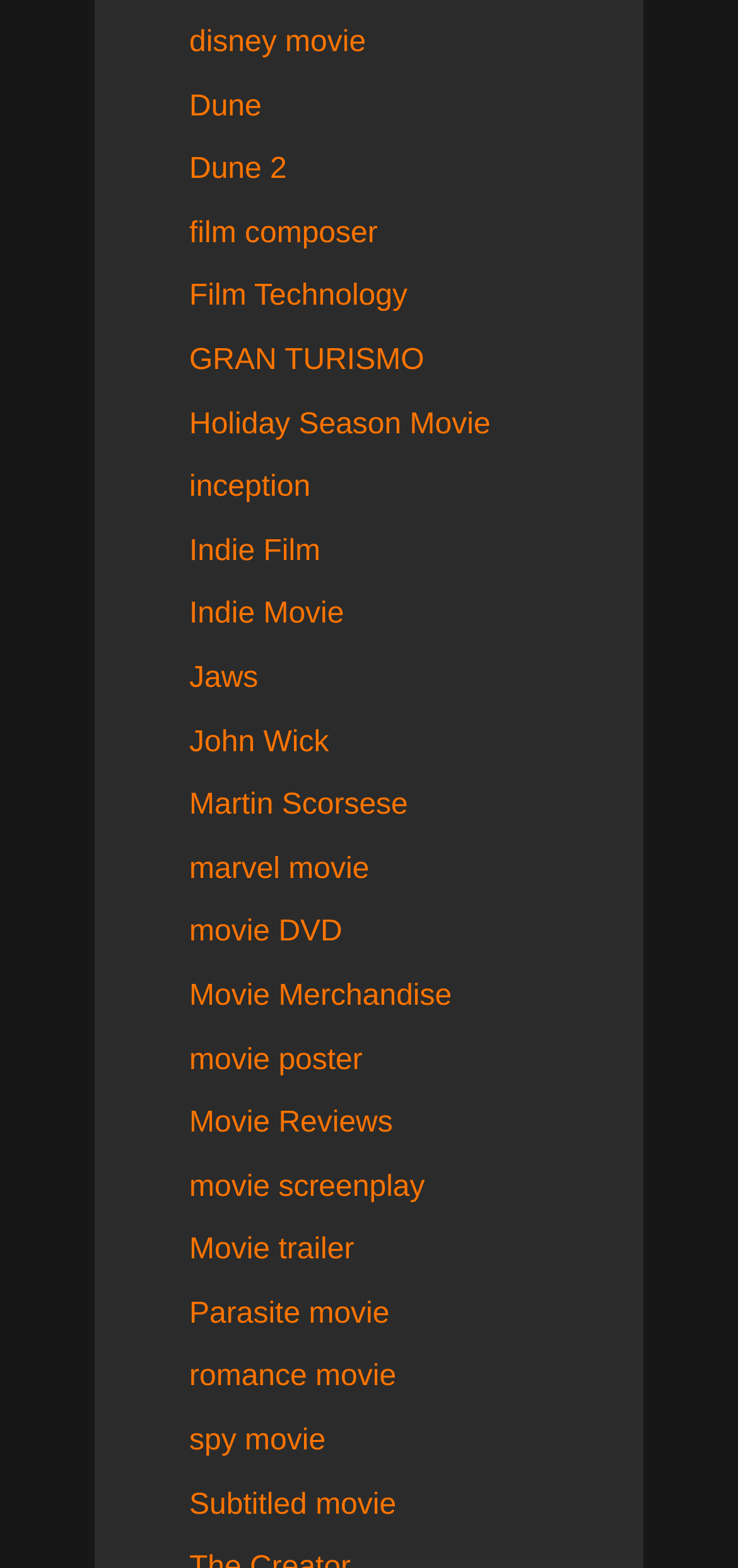Please locate the bounding box coordinates of the element that should be clicked to achieve the given instruction: "go to the Martin Scorsese page".

[0.256, 0.503, 0.553, 0.524]